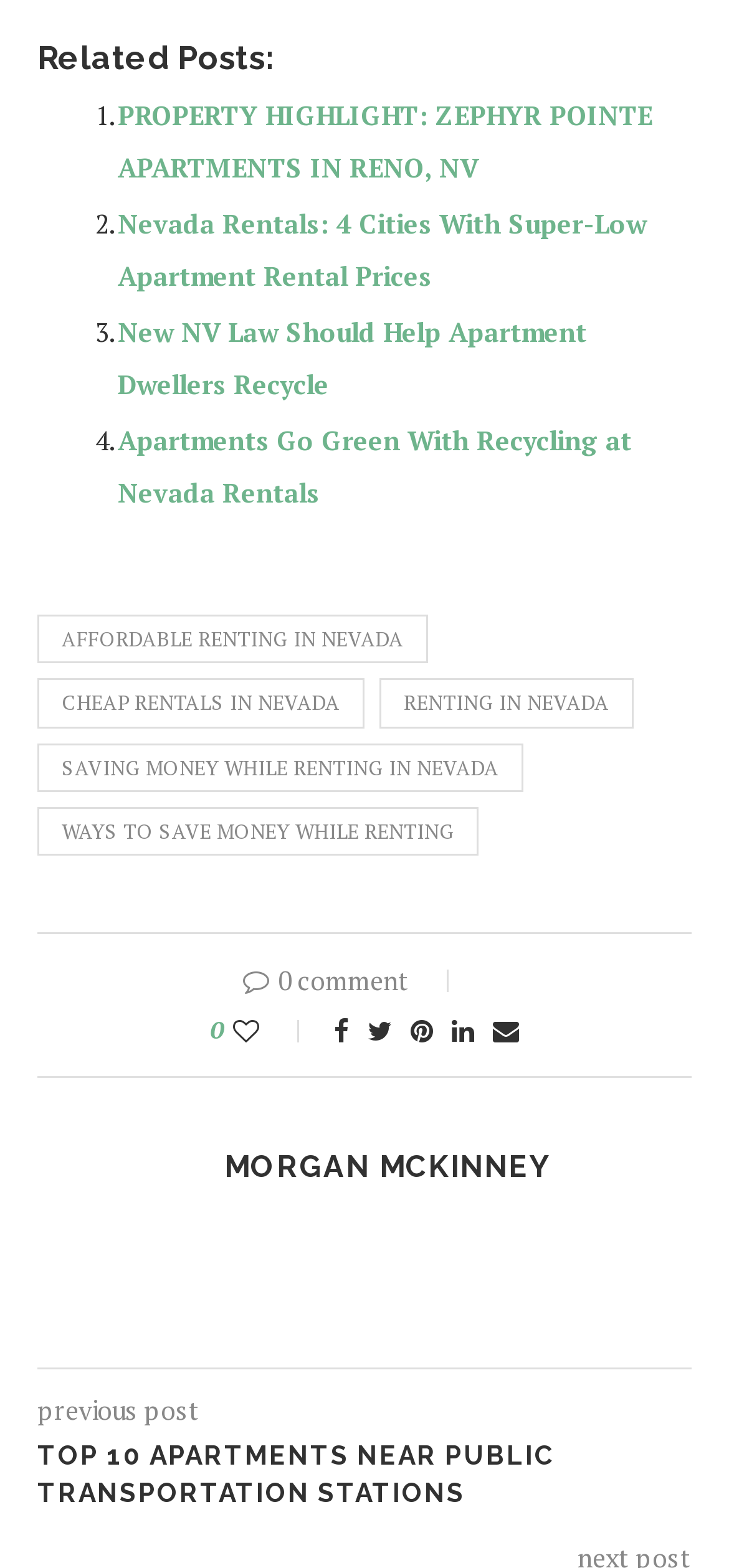What is the topic of the related posts?
Please use the image to provide an in-depth answer to the question.

The webpage has a section titled 'Related Posts:' which lists several links to articles related to apartments and rentals in Nevada, such as 'PROPERTY HIGHLIGHT: ZEPHYR POINTE APARTMENTS IN RENO, NV' and 'Nevada Rentals: 4 Cities With Super-Low Apartment Rental Prices'. This suggests that the topic of the related posts is apartments and rentals in Nevada.